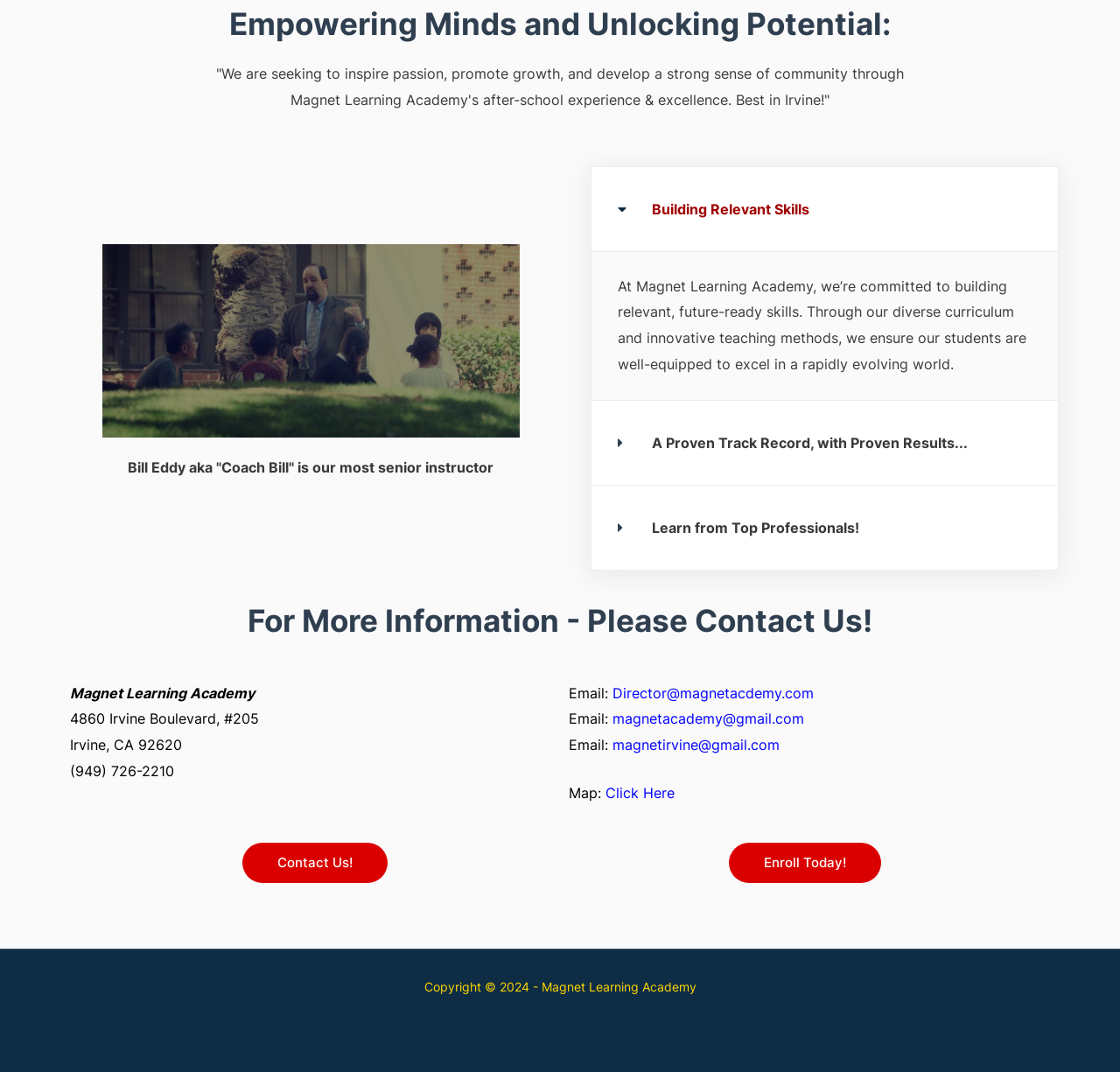Please specify the bounding box coordinates of the clickable region to carry out the following instruction: "Contact Us!". The coordinates should be four float numbers between 0 and 1, in the format [left, top, right, bottom].

[0.216, 0.786, 0.346, 0.823]